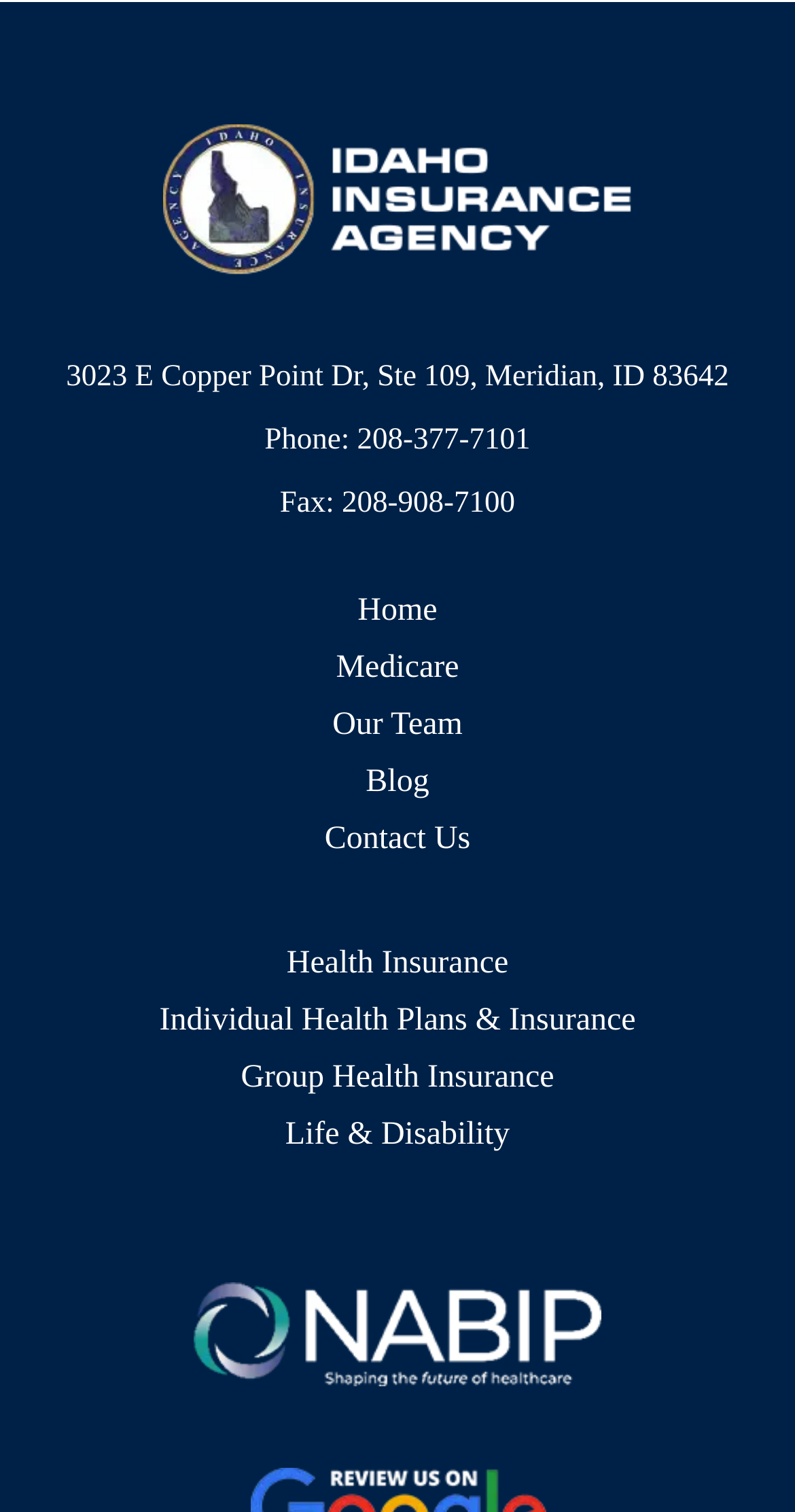What is the last category on the webpage?
Using the information from the image, provide a comprehensive answer to the question.

I found the last category by looking at the link elements with OCR text and found that 'Life & Disability' is the last one in the list.